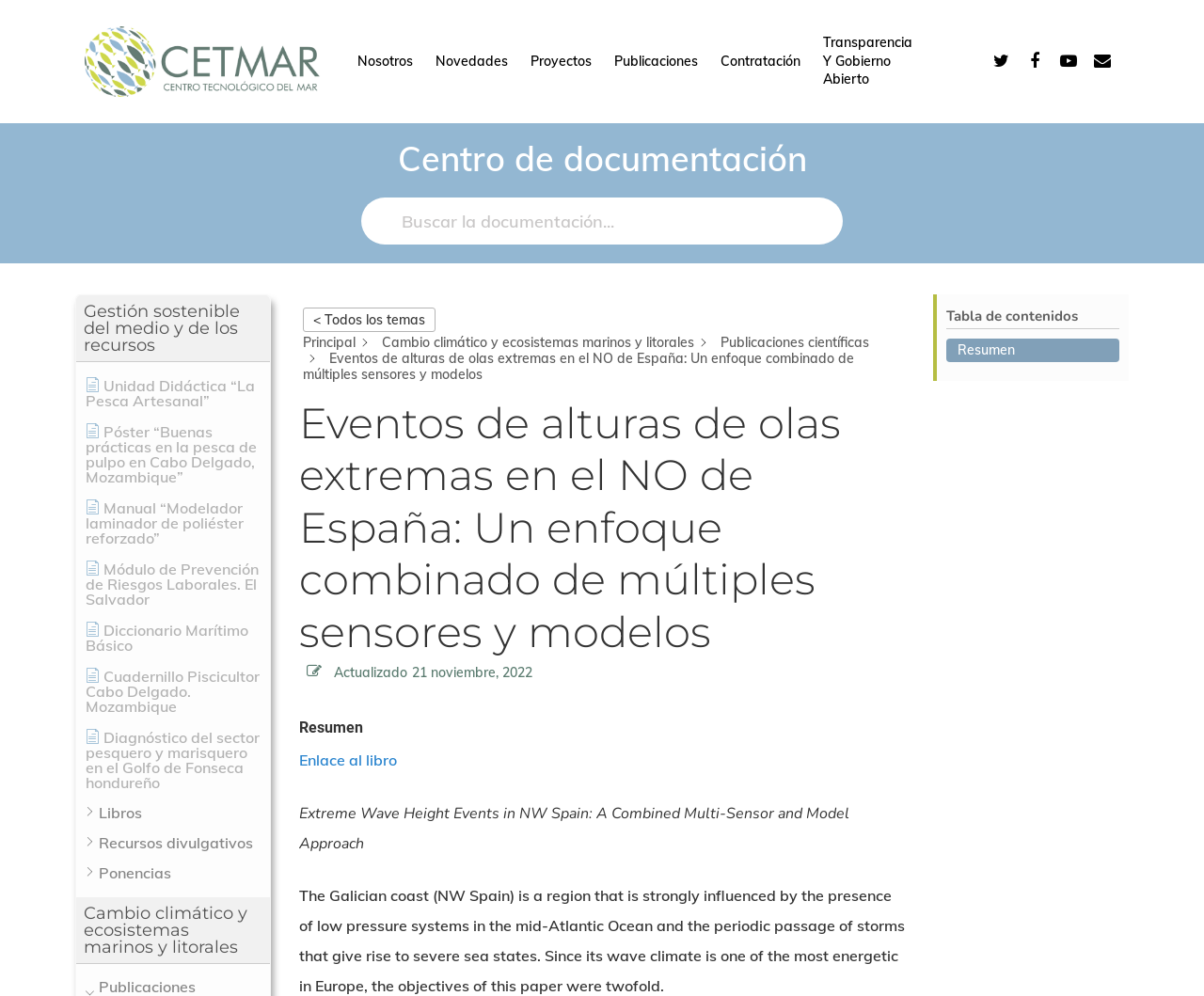Pinpoint the bounding box coordinates of the clickable element to carry out the following instruction: "View the book 'Extreme Wave Height Events in NW Spain'."

[0.248, 0.754, 0.33, 0.773]